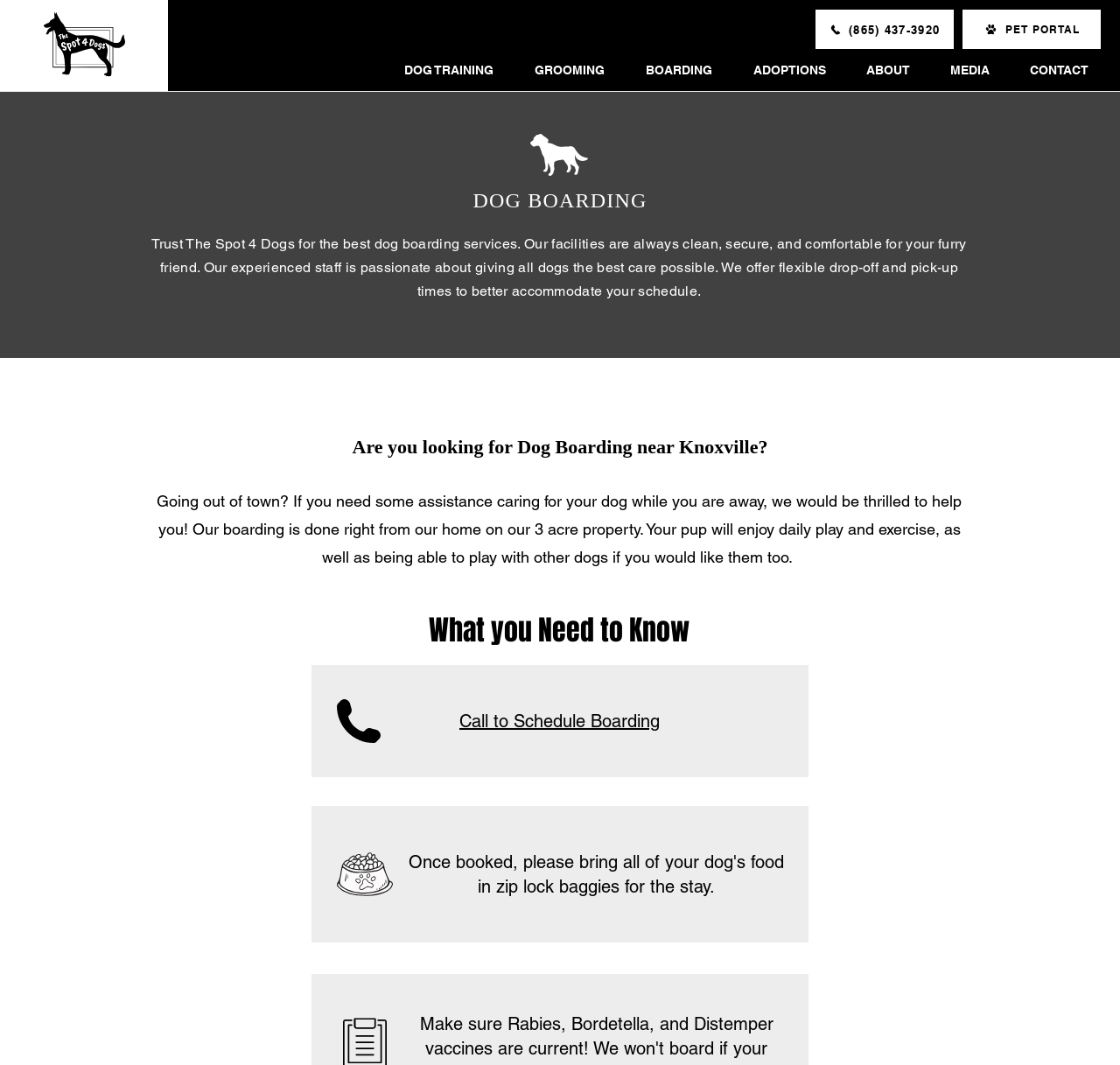Can you determine the bounding box coordinates of the area that needs to be clicked to fulfill the following instruction: "Click the 'Call to Schedule Boarding' link"?

[0.41, 0.667, 0.589, 0.687]